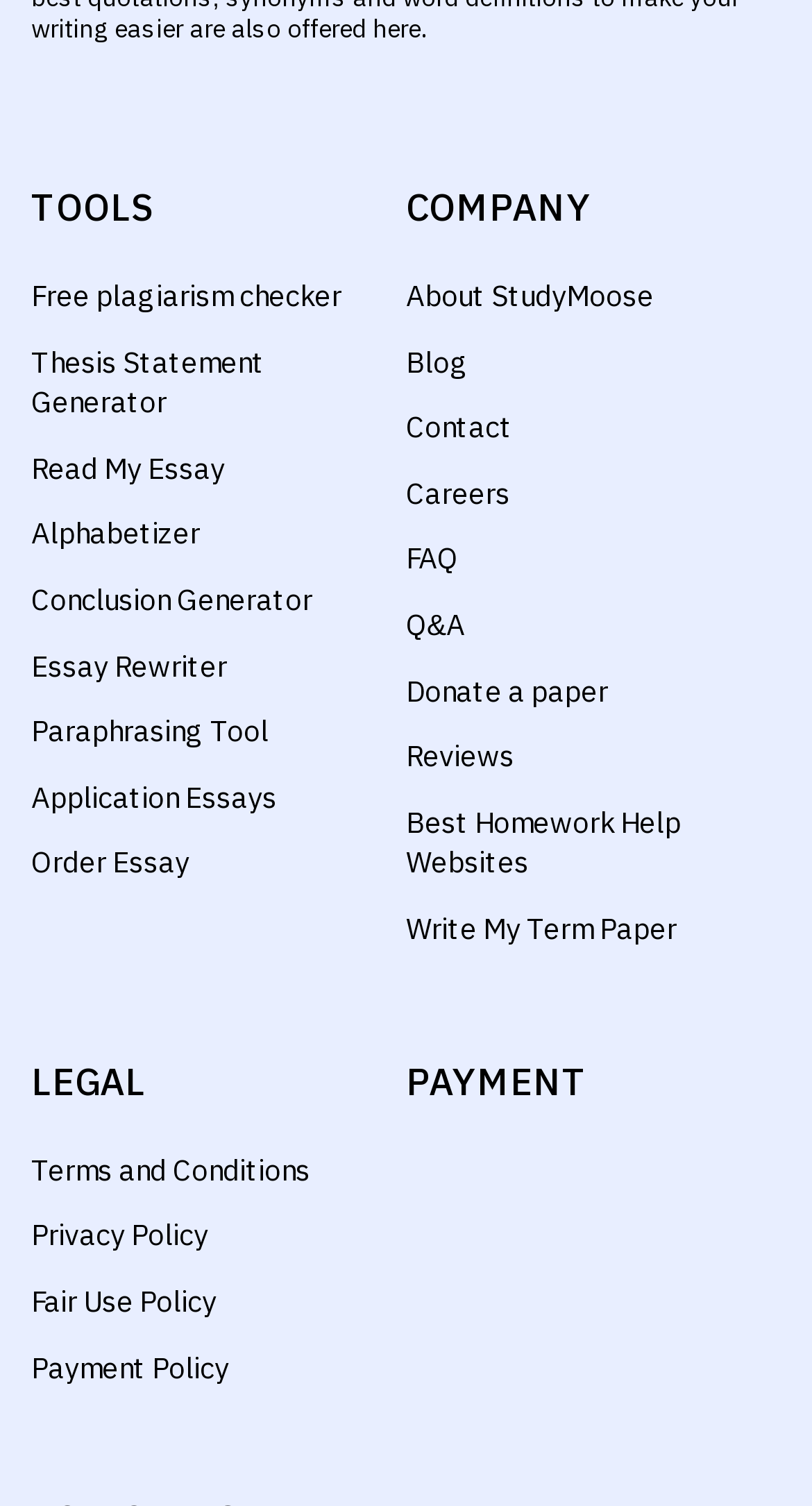What type of content is available in the 'Blog' section?
Can you provide an in-depth and detailed response to the question?

The presence of a 'Blog' link under the 'COMPANY' category suggests that the website has a blog section, but the type of content available in the blog section is not specified.